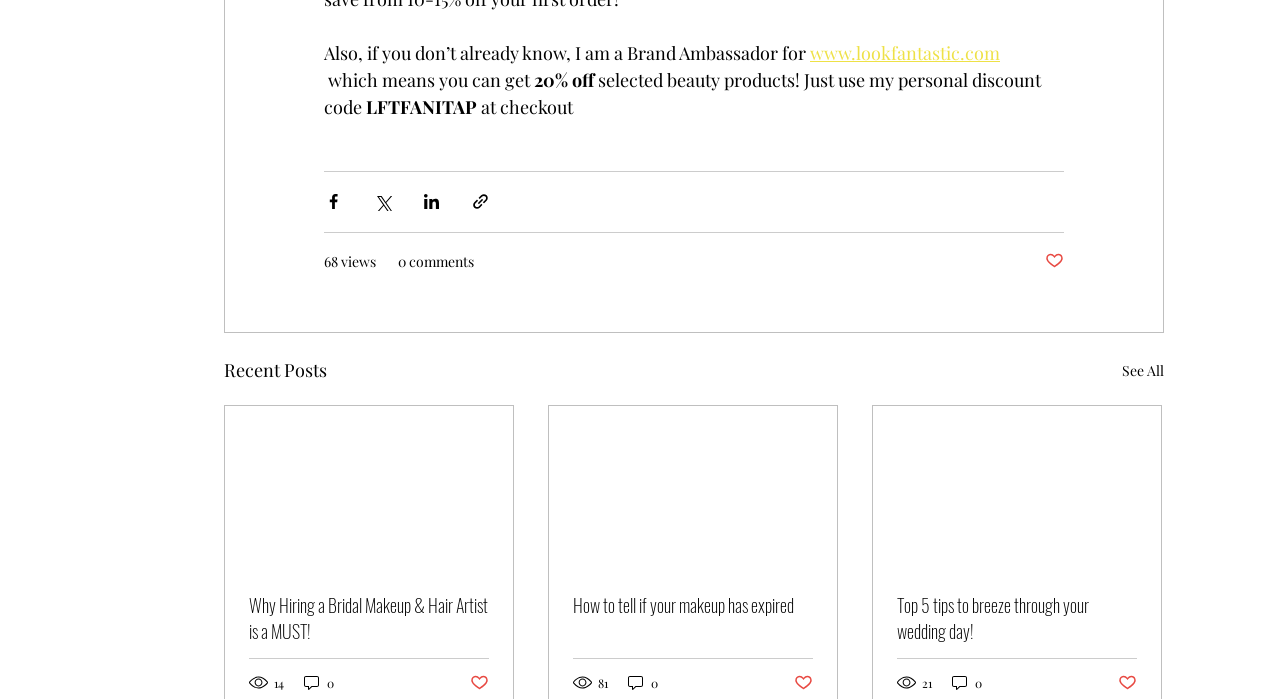Return the bounding box coordinates of the UI element that corresponds to this description: "www.lookfantastic.com". The coordinates must be given as four float numbers in the range of 0 and 1, [left, top, right, bottom].

[0.633, 0.058, 0.781, 0.093]